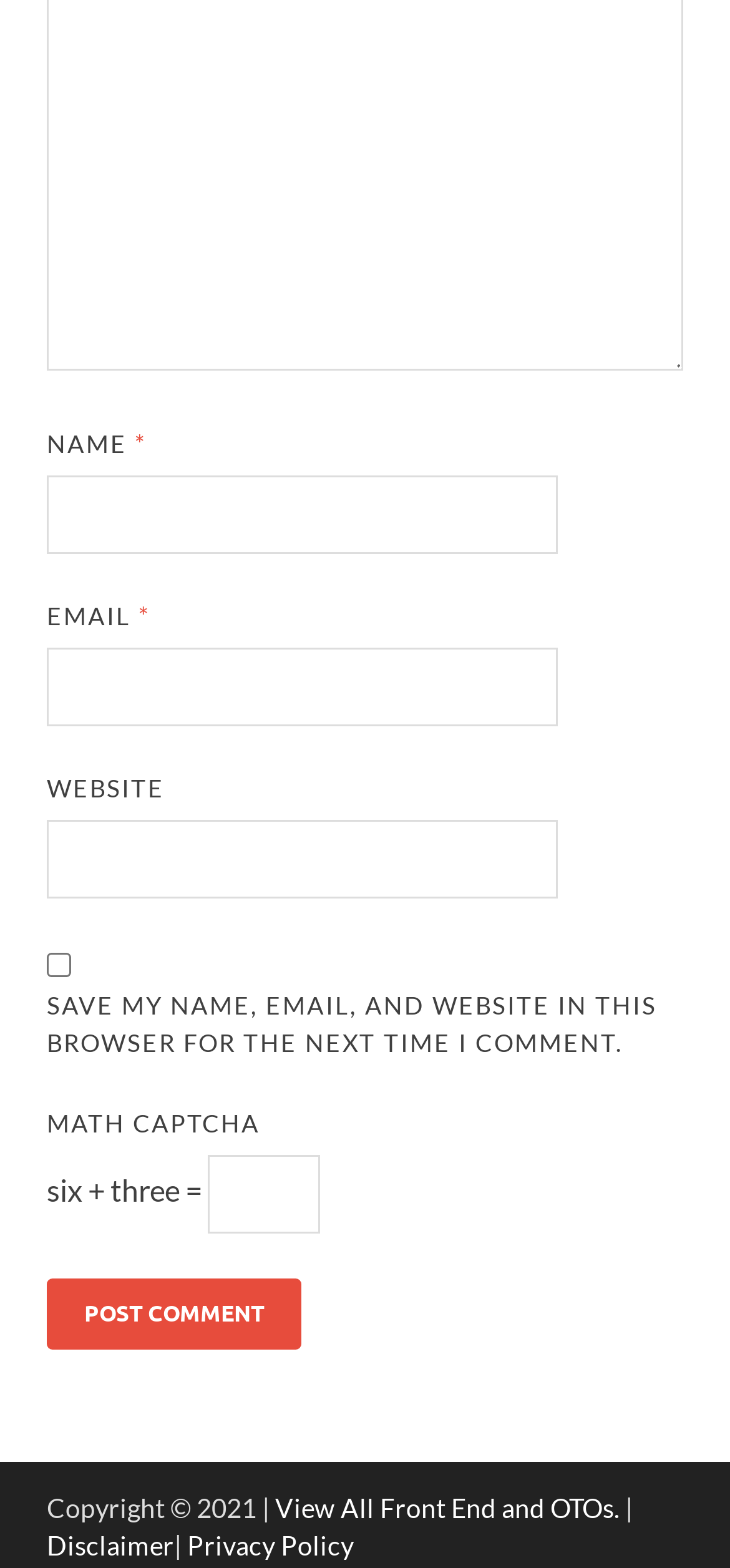Please locate the bounding box coordinates of the element that needs to be clicked to achieve the following instruction: "Post your comment". The coordinates should be four float numbers between 0 and 1, i.e., [left, top, right, bottom].

[0.064, 0.816, 0.413, 0.861]